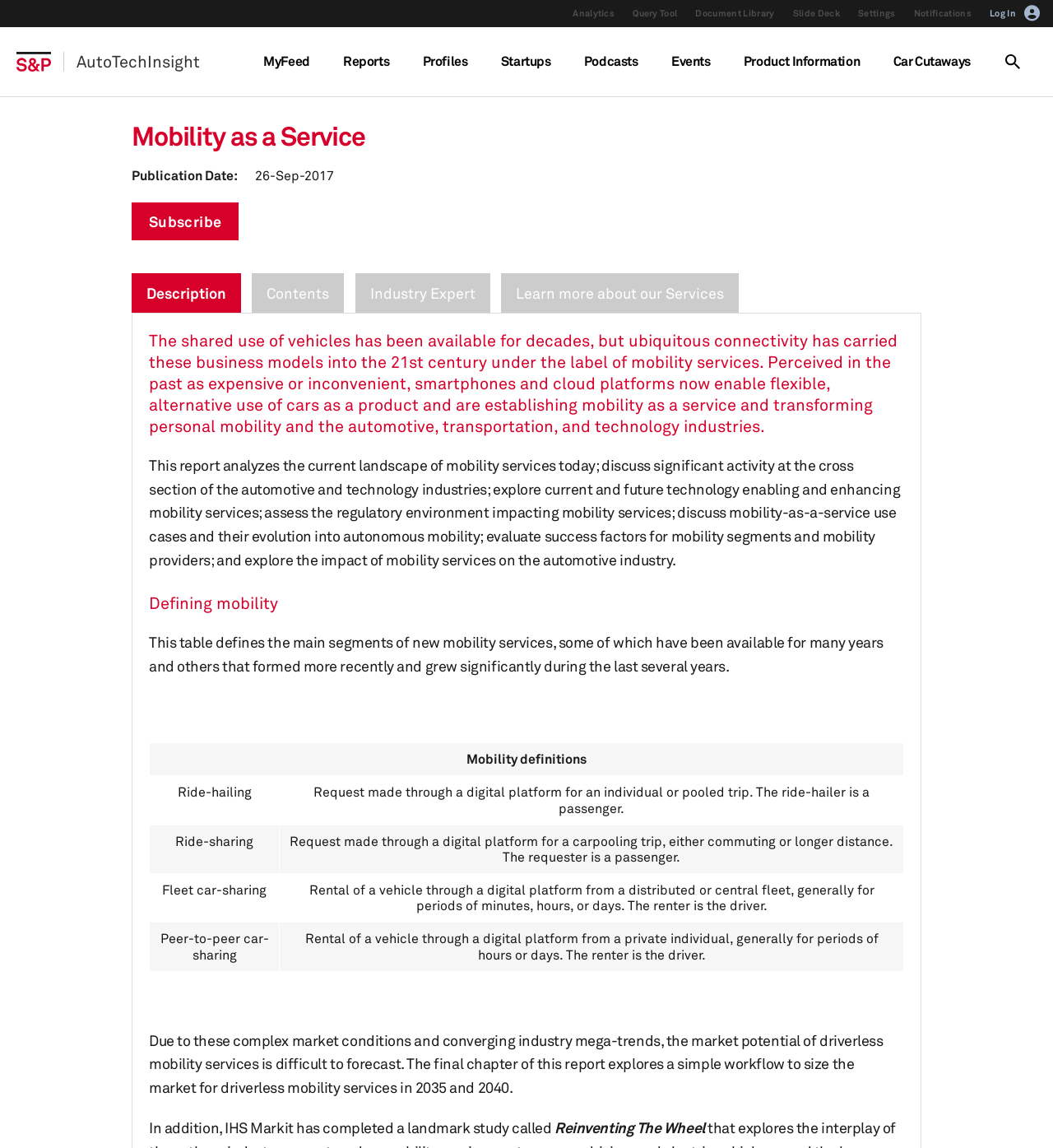Can you find the bounding box coordinates for the element to click on to achieve the instruction: "Click on MEMBER LOGIN"?

None